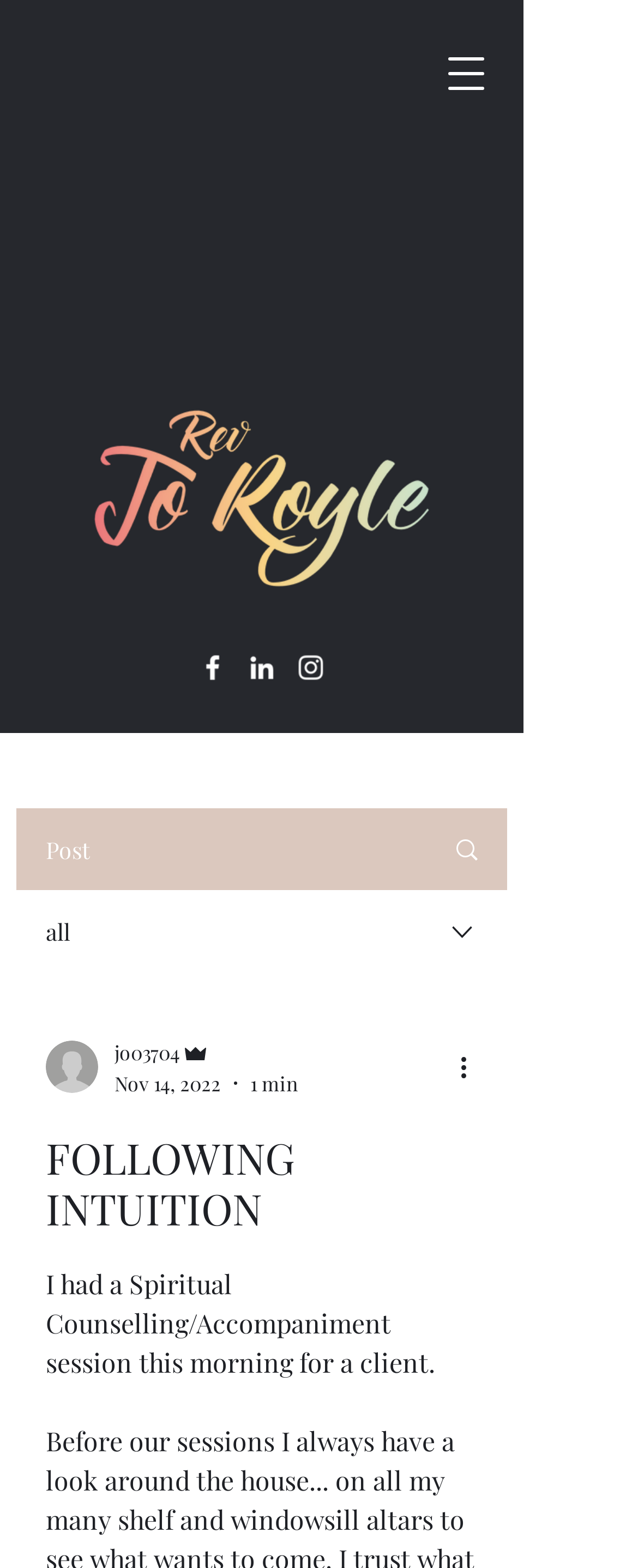Select the bounding box coordinates of the element I need to click to carry out the following instruction: "Open navigation menu".

[0.679, 0.026, 0.782, 0.068]